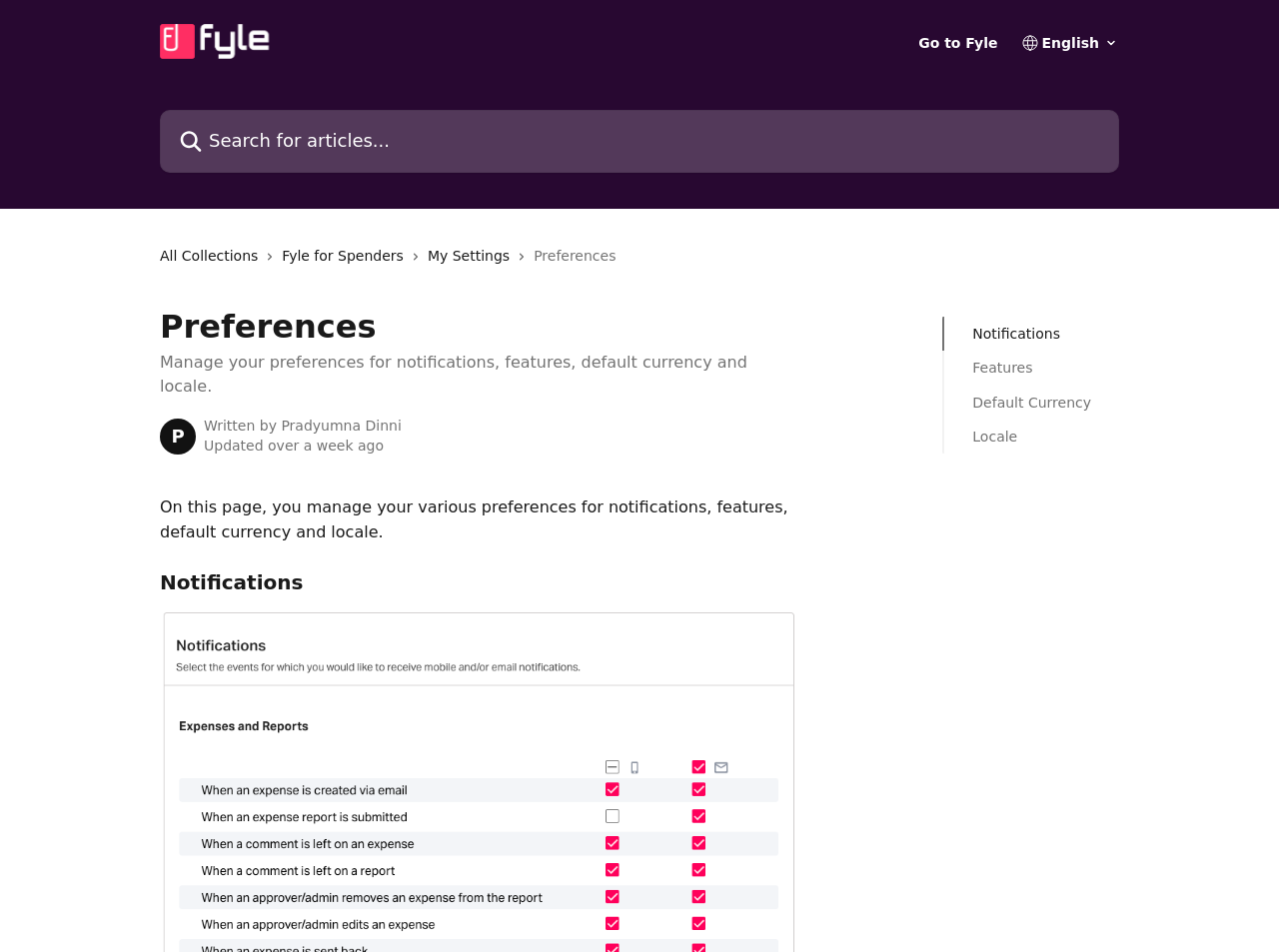Find the bounding box coordinates of the clickable area that will achieve the following instruction: "Select locale".

[0.76, 0.447, 0.853, 0.47]